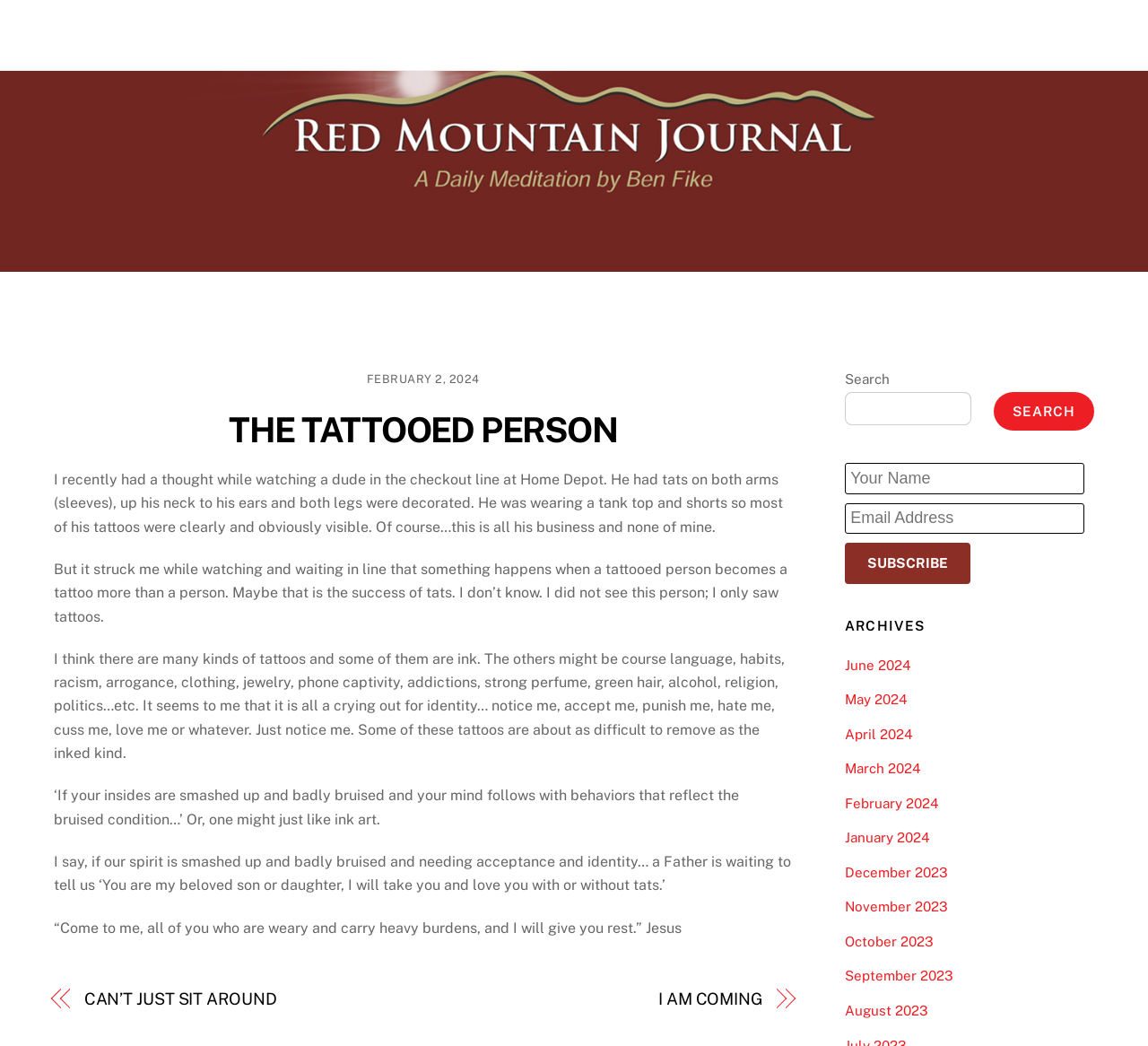Locate the coordinates of the bounding box for the clickable region that fulfills this instruction: "Read the article 'THE TATTOOED PERSON'".

[0.047, 0.388, 0.69, 0.434]